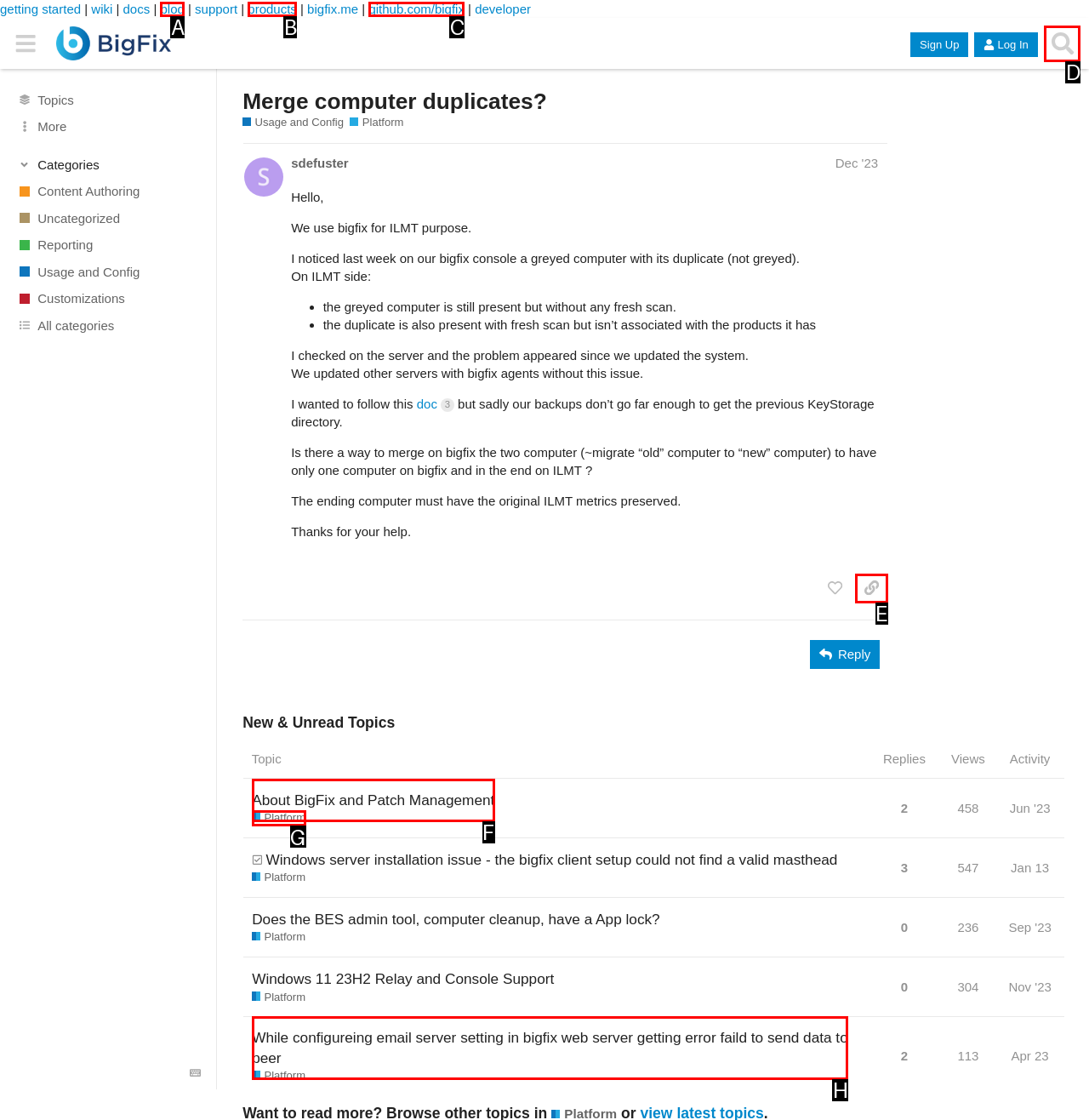Please identify the correct UI element to click for the task: Search for topics Respond with the letter of the appropriate option.

D